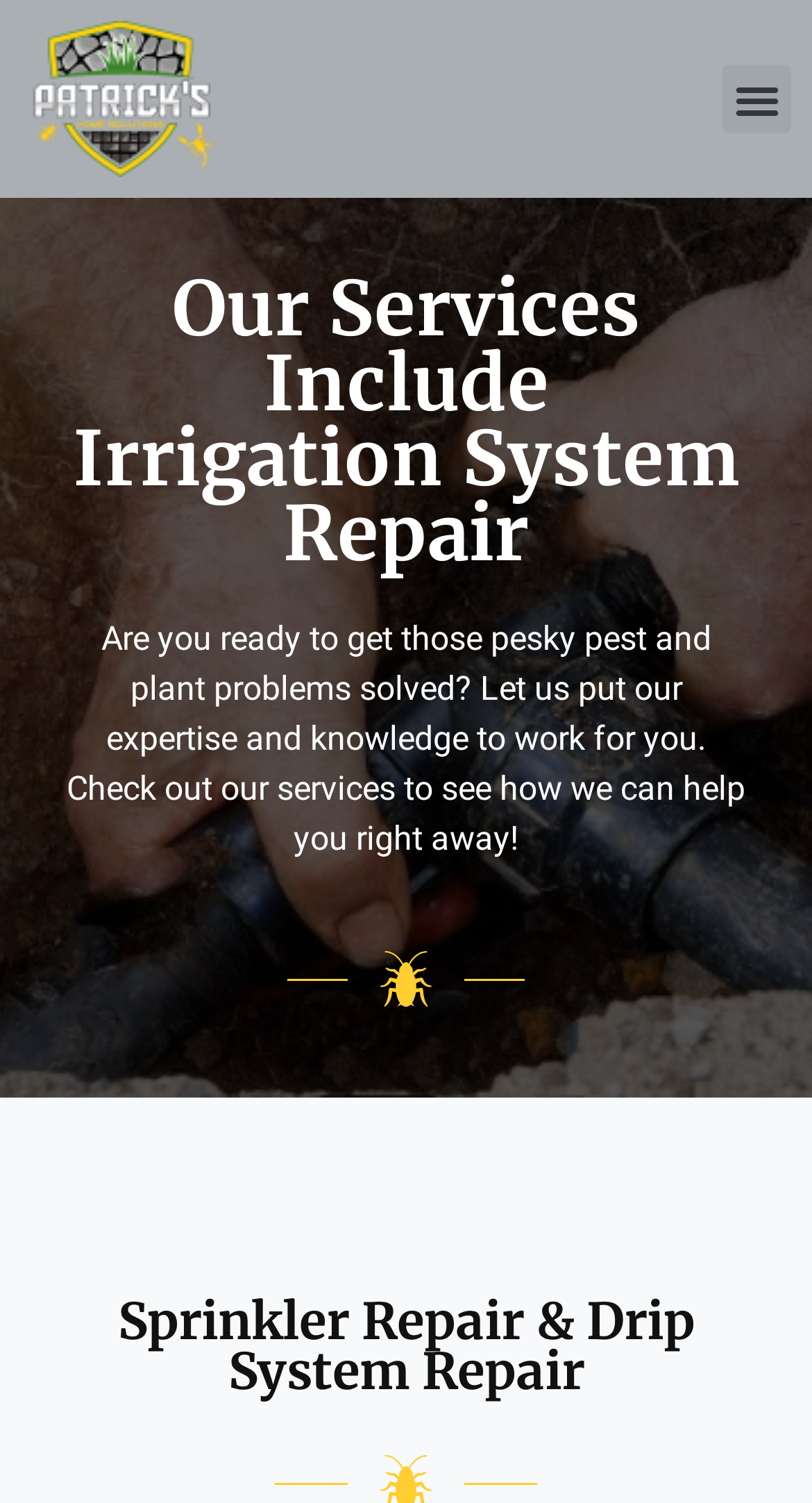Answer the question in one word or a short phrase:
What is the company name on the logo?

Patrick's Home Solutions